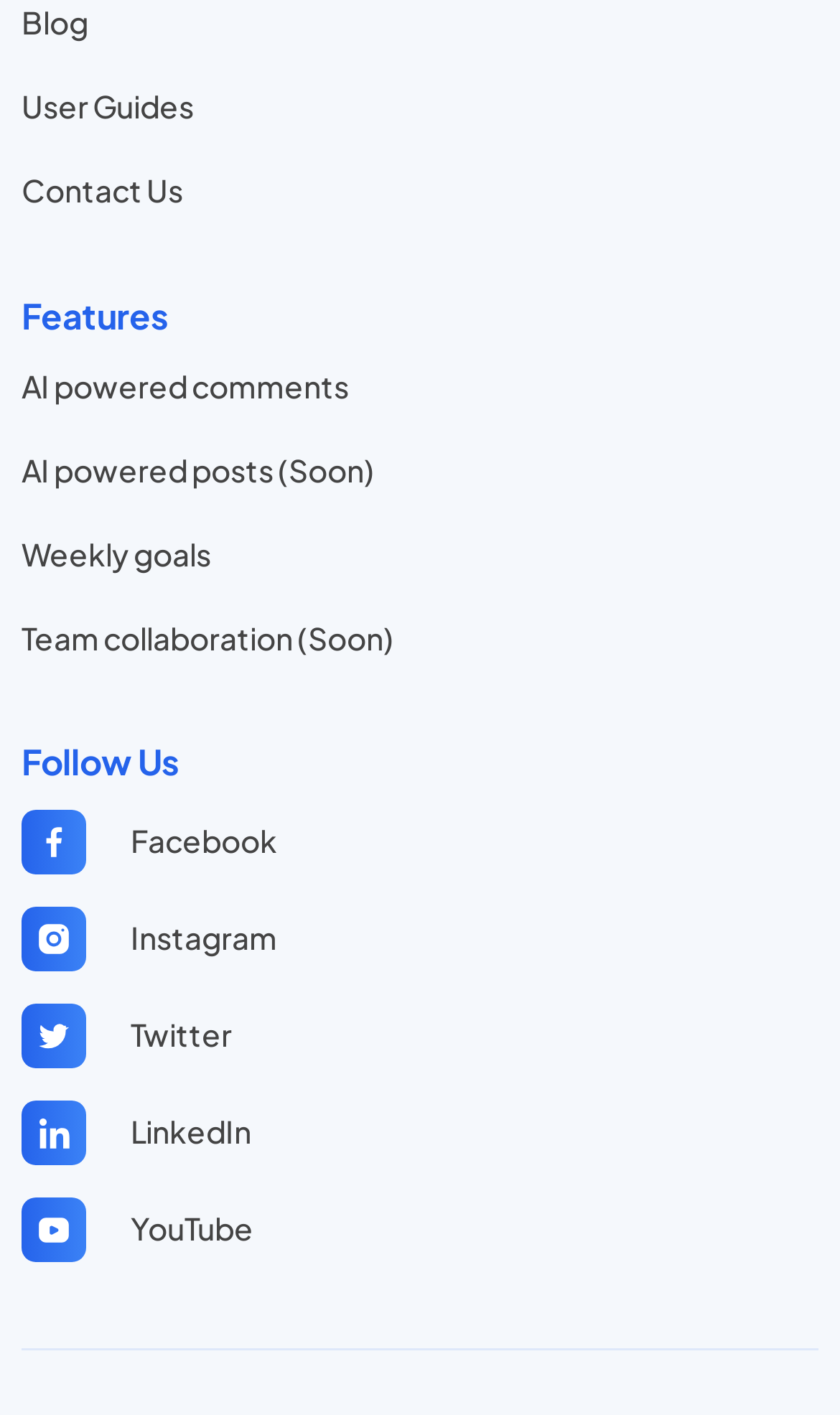Indicate the bounding box coordinates of the element that must be clicked to execute the instruction: "Visit our YouTube channel". The coordinates should be given as four float numbers between 0 and 1, i.e., [left, top, right, bottom].

[0.026, 0.846, 0.974, 0.891]